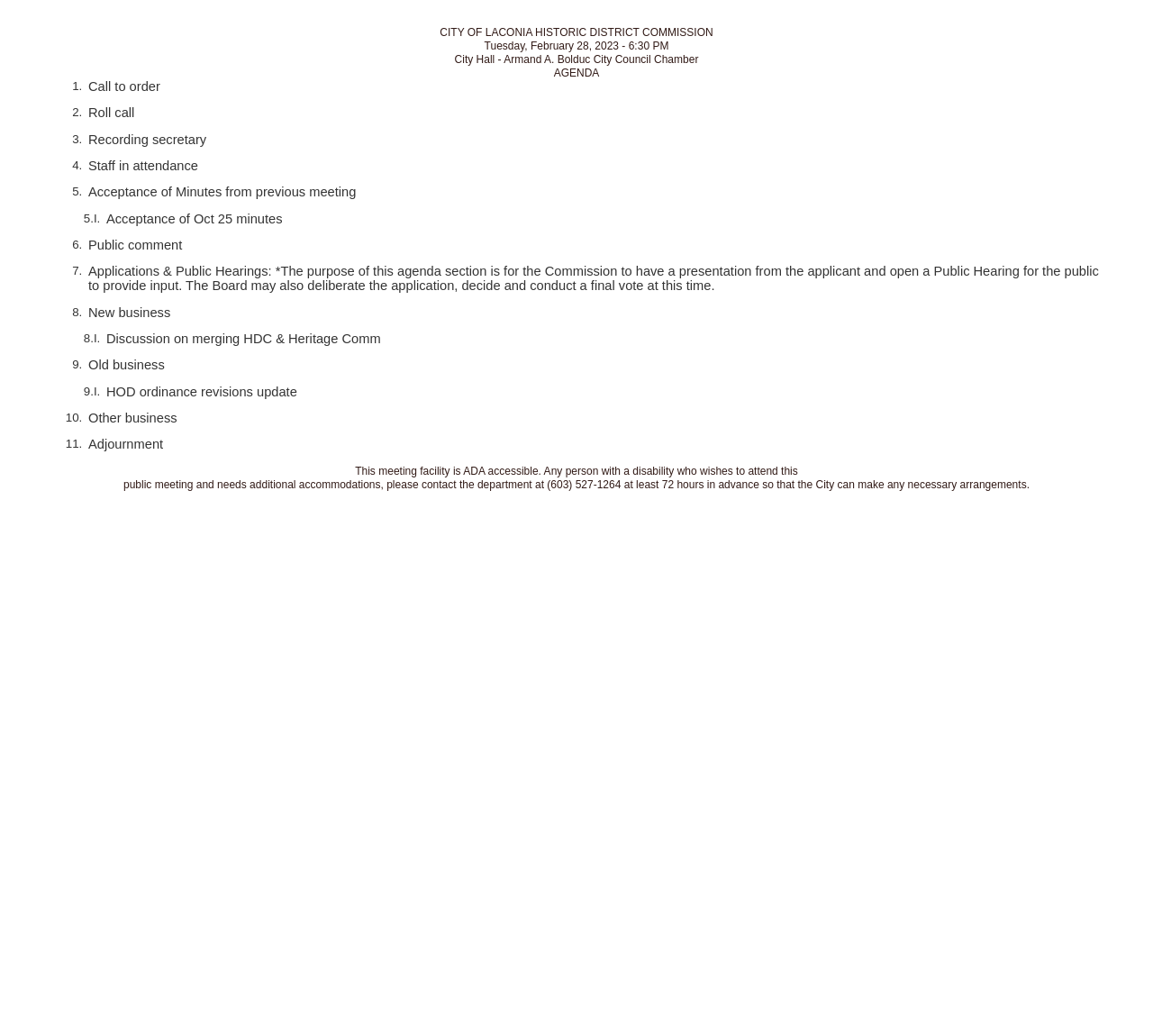Generate the title text from the webpage.

Call to order